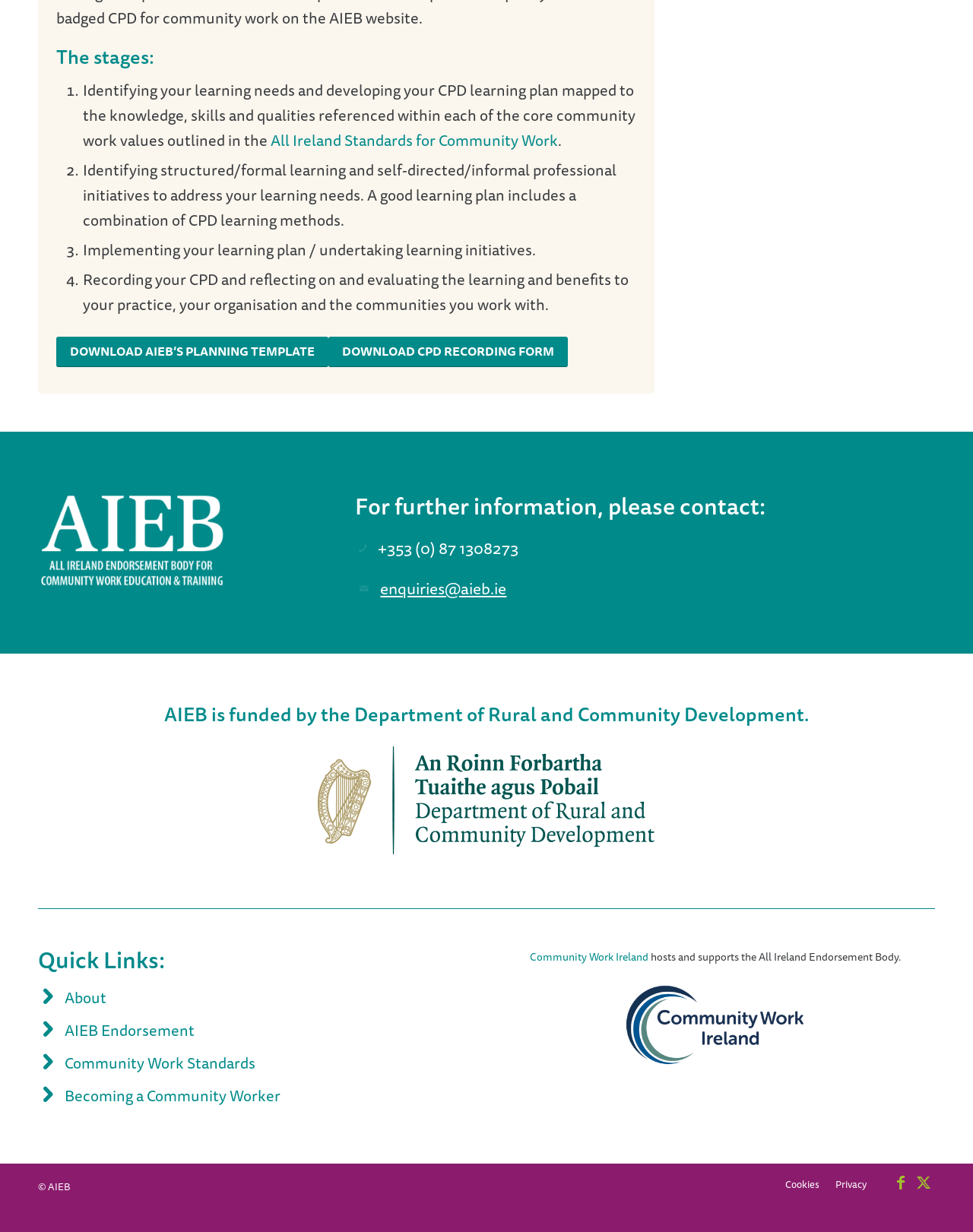Identify the bounding box for the UI element that is described as follows: "Community Work Standards".

[0.066, 0.853, 0.262, 0.872]